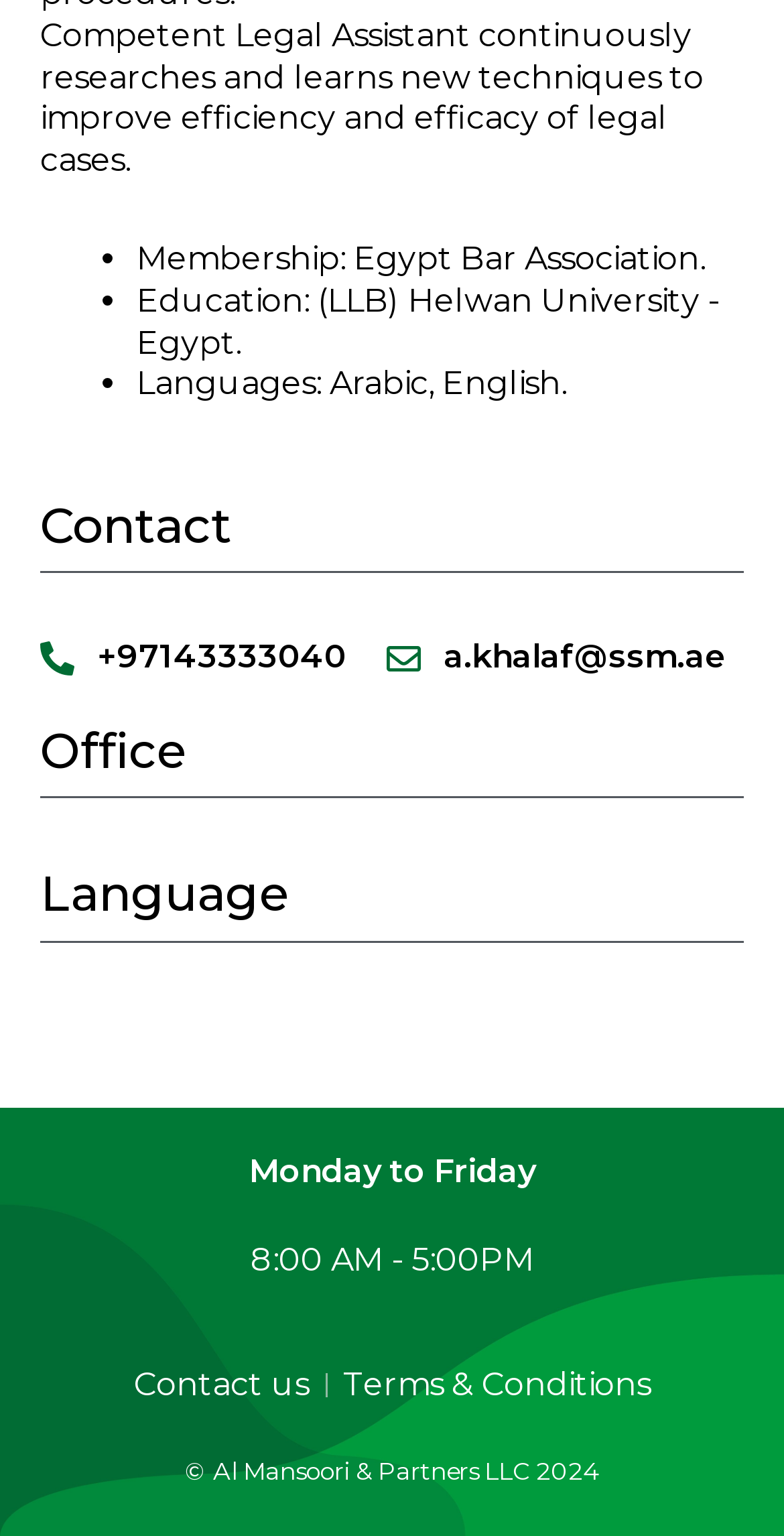What are the office hours?
Analyze the screenshot and provide a detailed answer to the question.

The office hours can be found at the bottom of the page, where it is mentioned as '8:00 AM - 5:00PM' on weekdays, specifically 'Monday to Friday'.